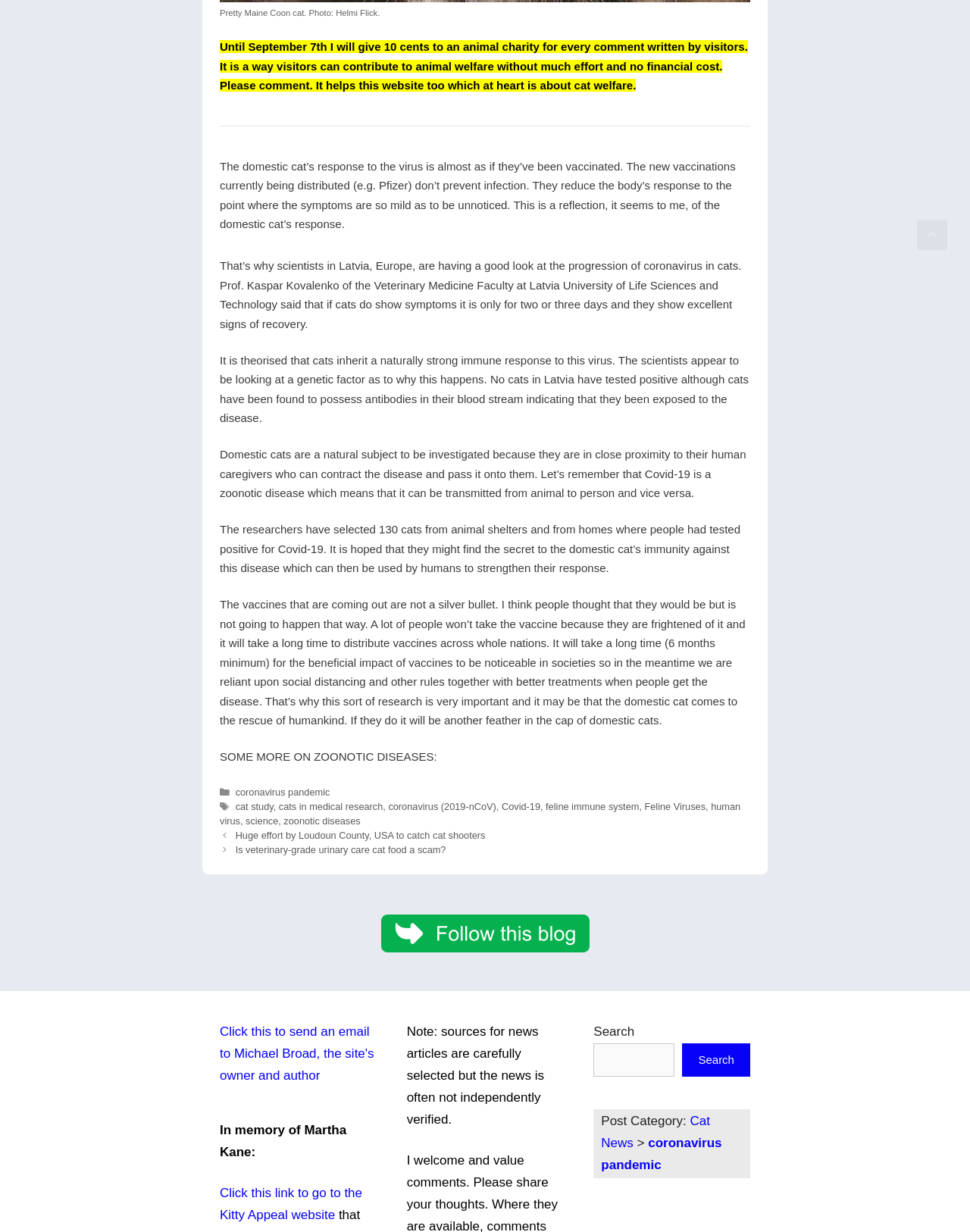Please answer the following question using a single word or phrase: 
What is being researched in Latvia?

Coronavirus in cats